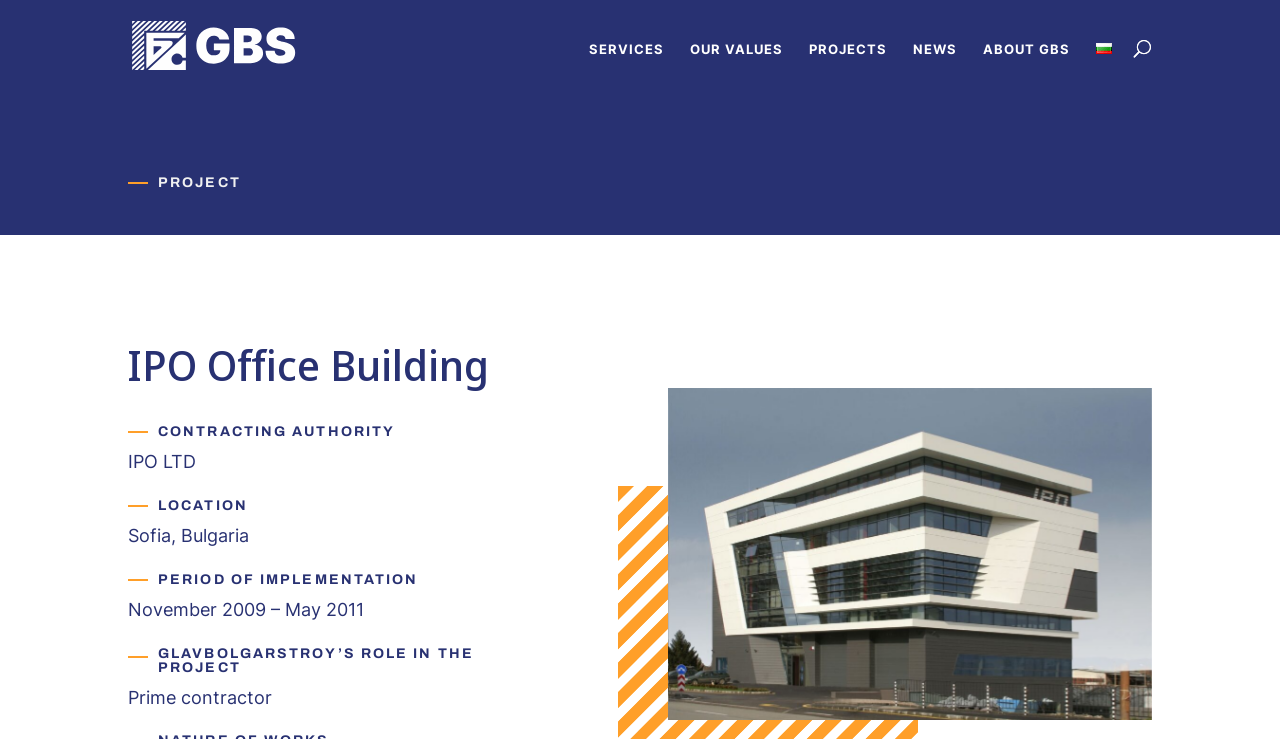Please determine the bounding box coordinates of the element's region to click for the following instruction: "view IPO project details".

[0.522, 0.525, 0.9, 0.974]